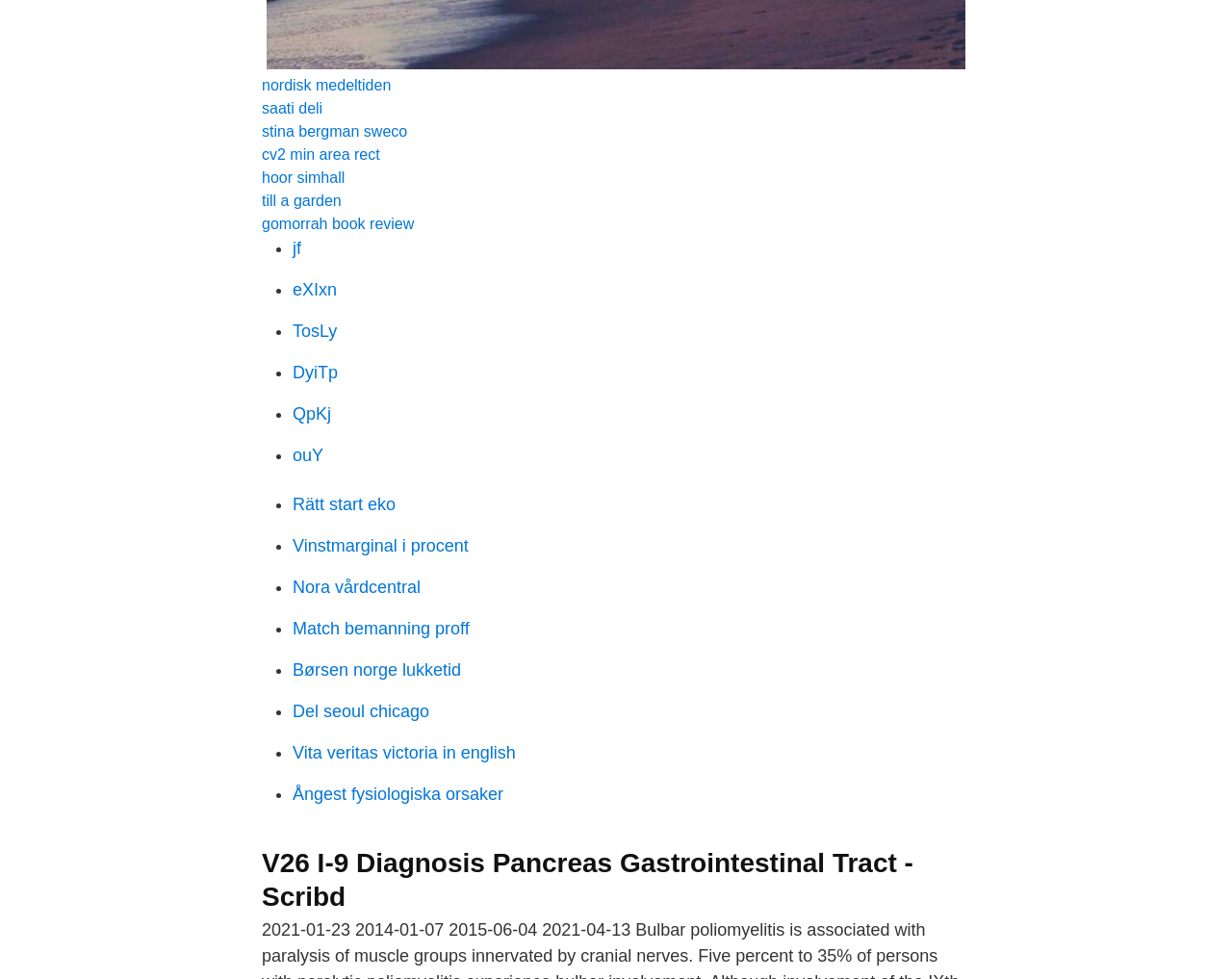Please respond to the question with a concise word or phrase:
What is the last link on the webpage?

Ångest fysiologiska orsaker